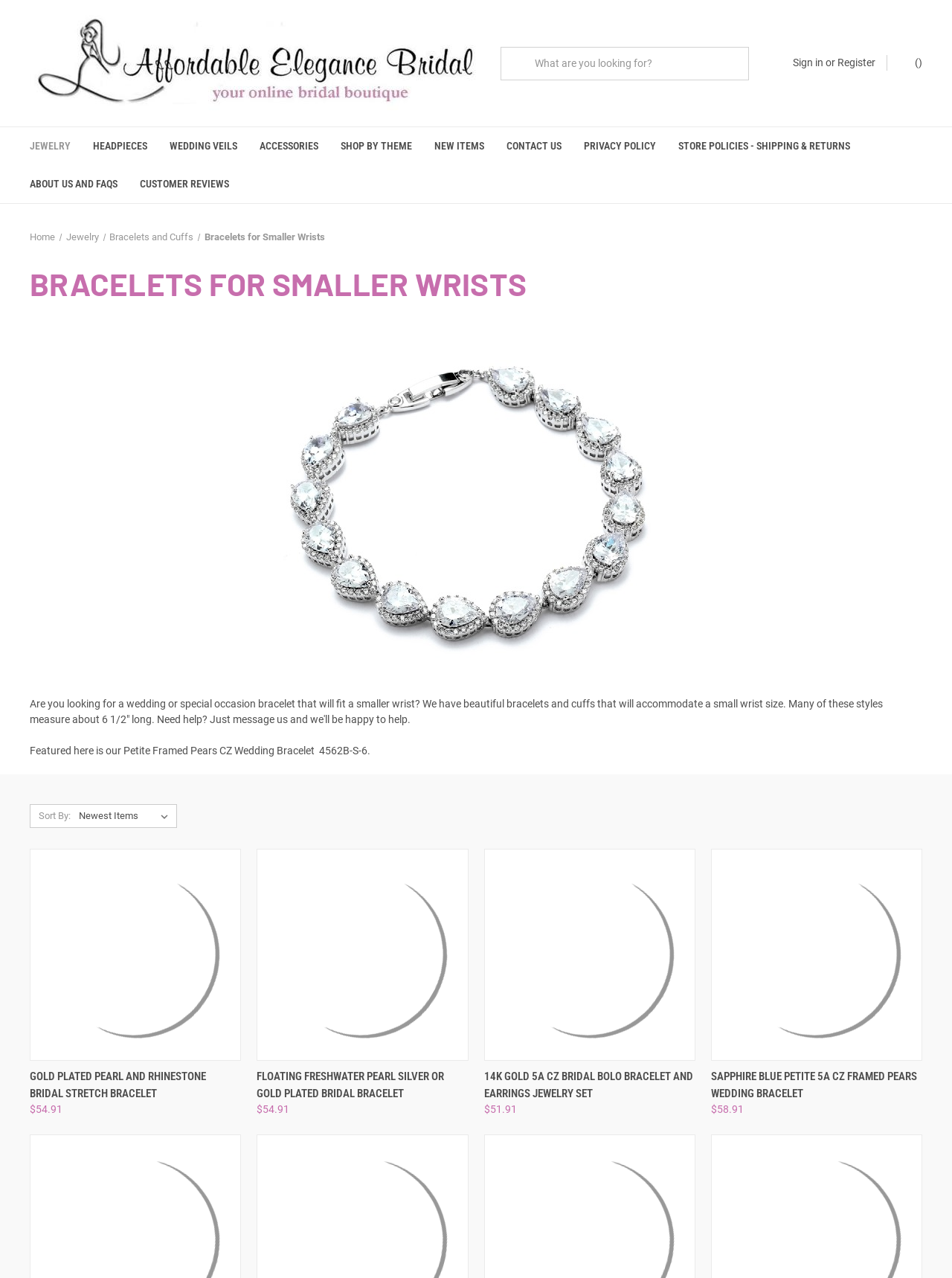Identify the bounding box coordinates for the region of the element that should be clicked to carry out the instruction: "Explore the 'Bracelets for Smaller Wrists' section". The bounding box coordinates should be four float numbers between 0 and 1, i.e., [left, top, right, bottom].

[0.214, 0.181, 0.341, 0.19]